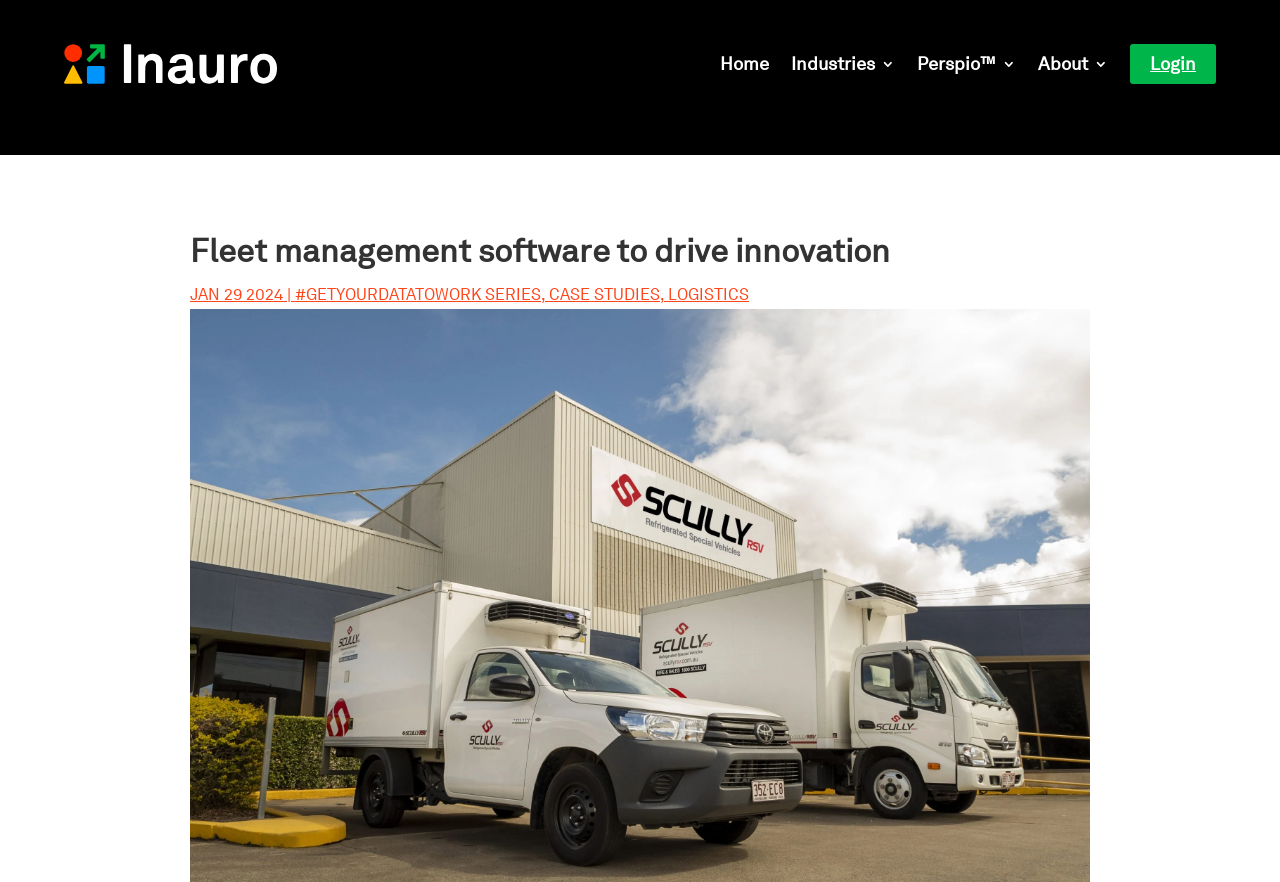Determine the bounding box for the UI element that matches this description: "#getyourdatatowork series".

[0.23, 0.324, 0.423, 0.345]